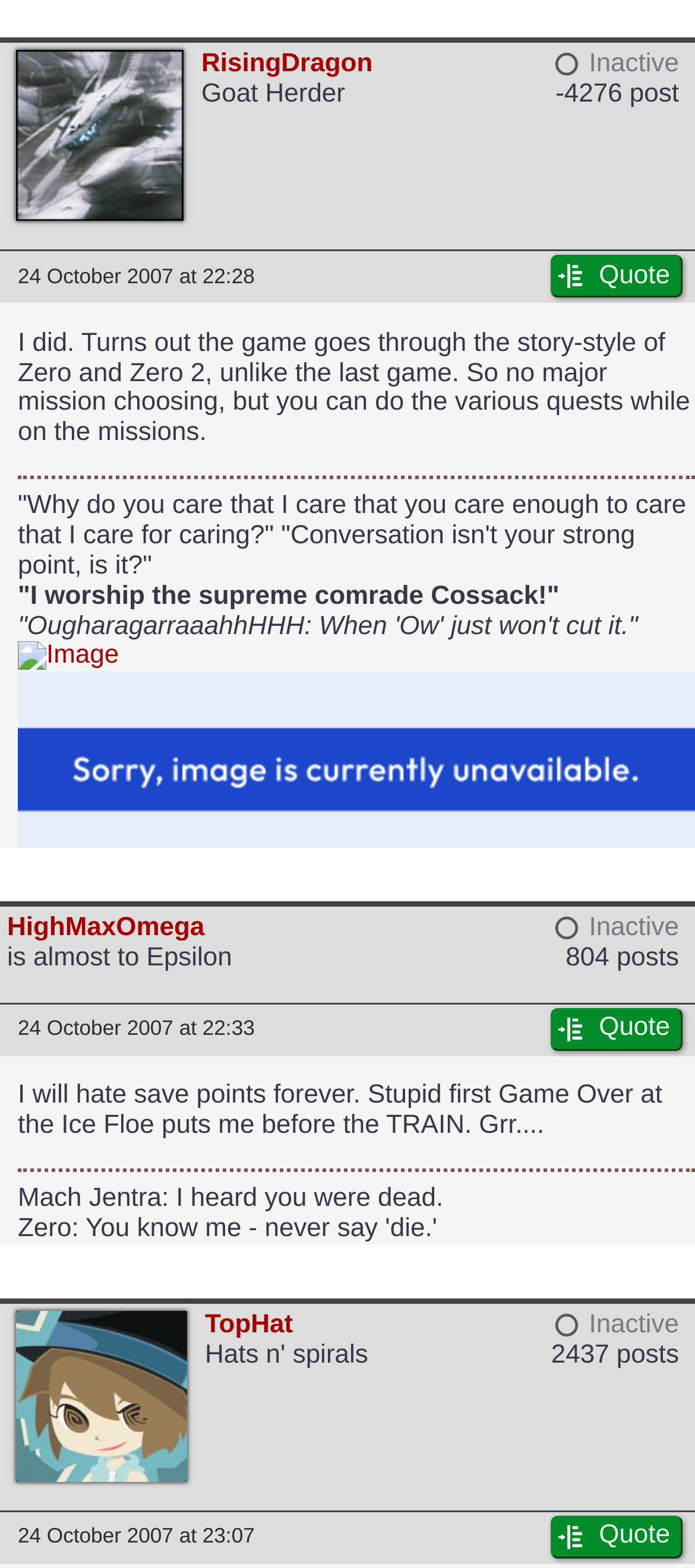How many posts does TopHat have?
Please use the image to provide a one-word or short phrase answer.

2437 posts